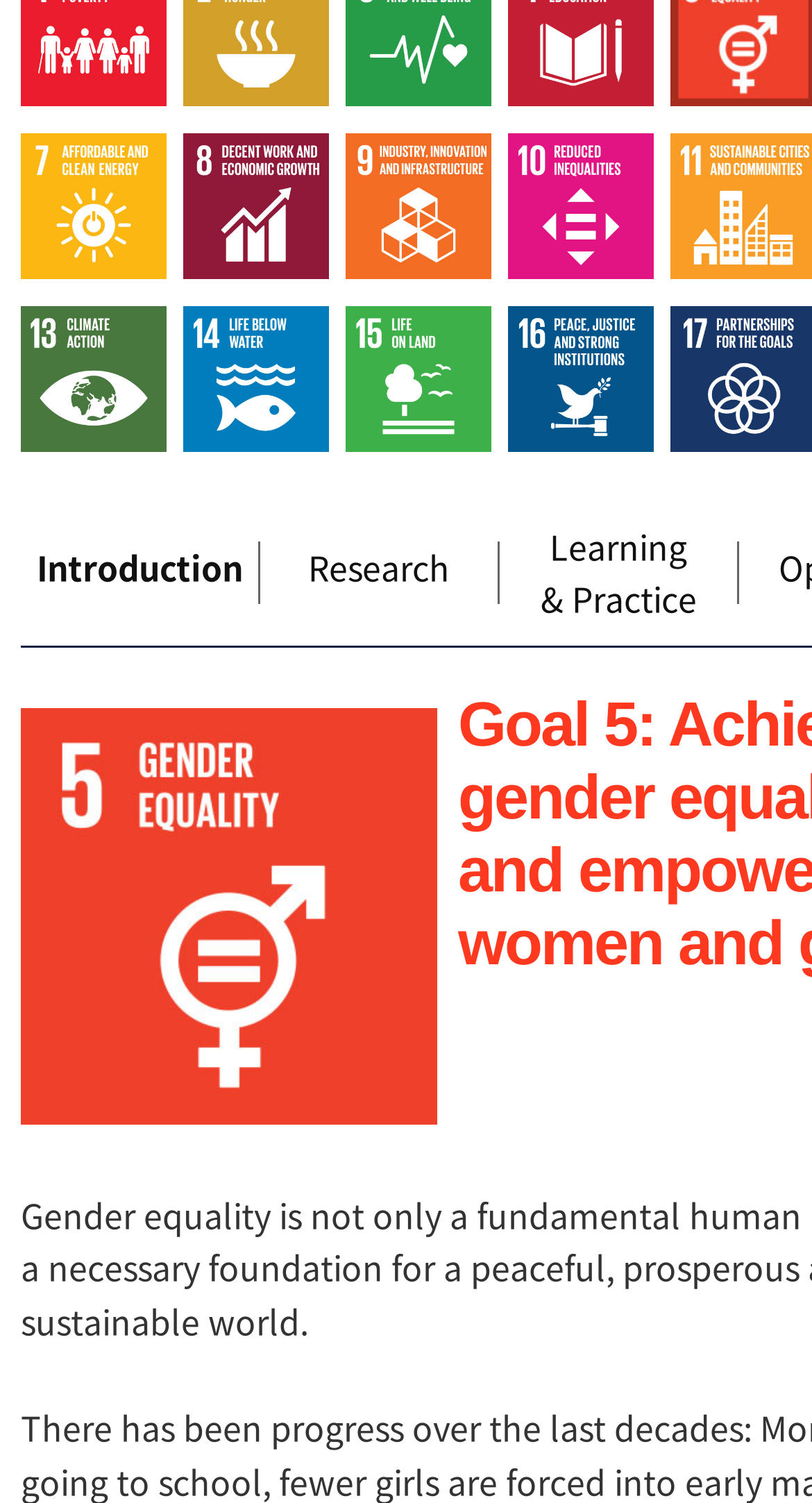Given the following UI element description: "Introduction", find the bounding box coordinates in the webpage screenshot.

[0.045, 0.36, 0.299, 0.393]